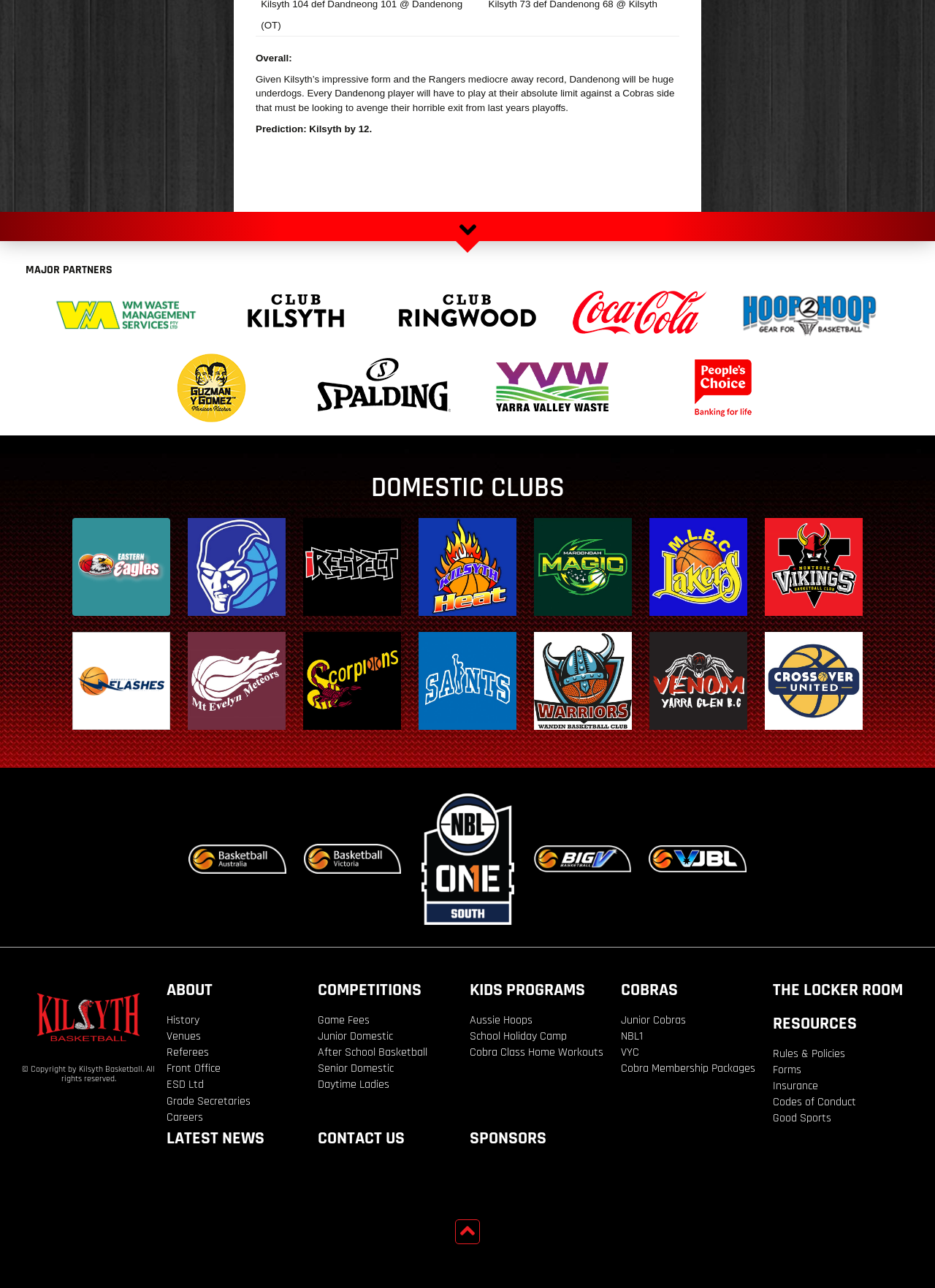Please reply to the following question with a single word or a short phrase:
What is the prediction for the Kilsyth game?

Kilsyth by 12